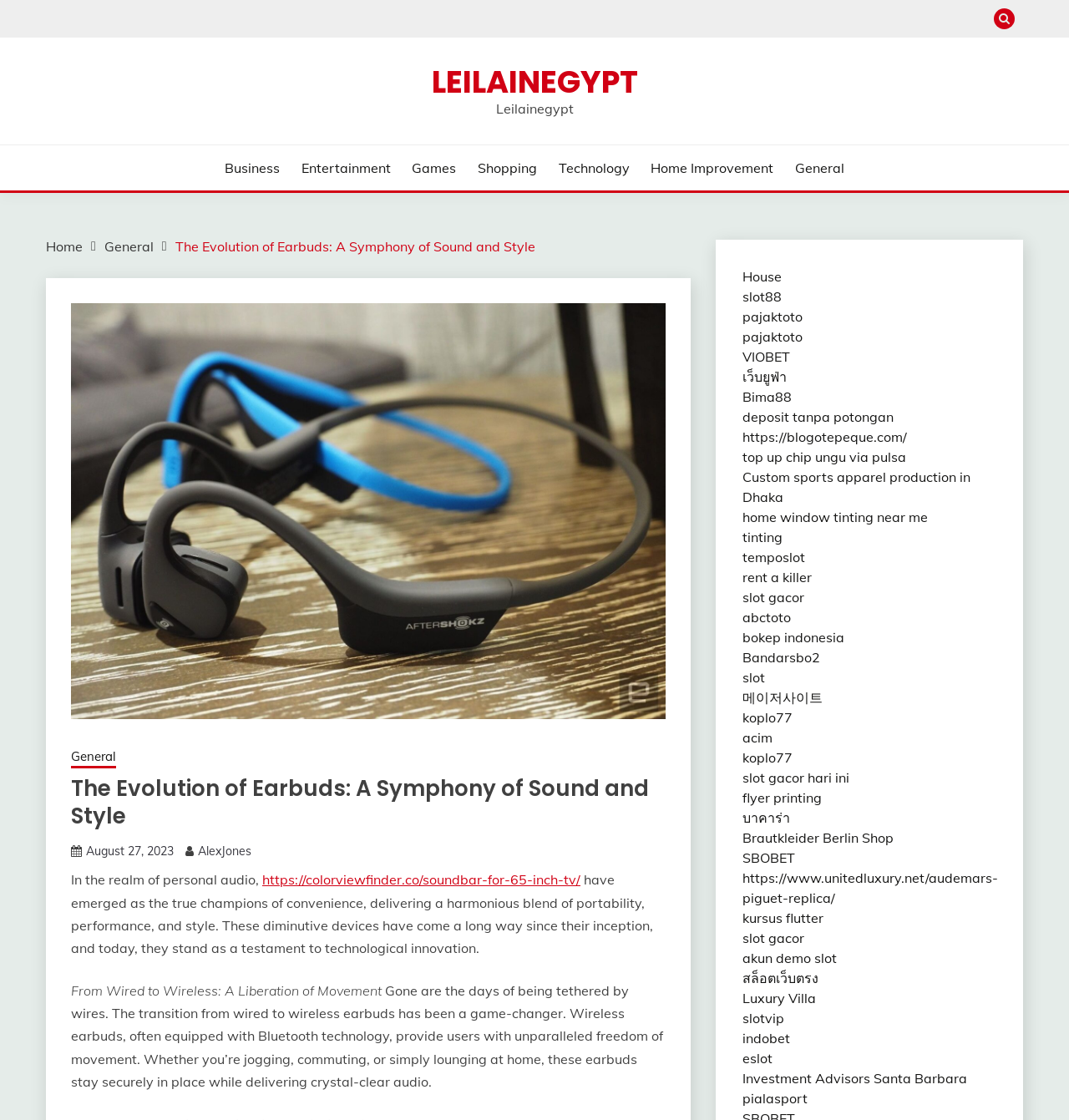What is the transition described in the article?
From the image, respond using a single word or phrase.

From wired to wireless